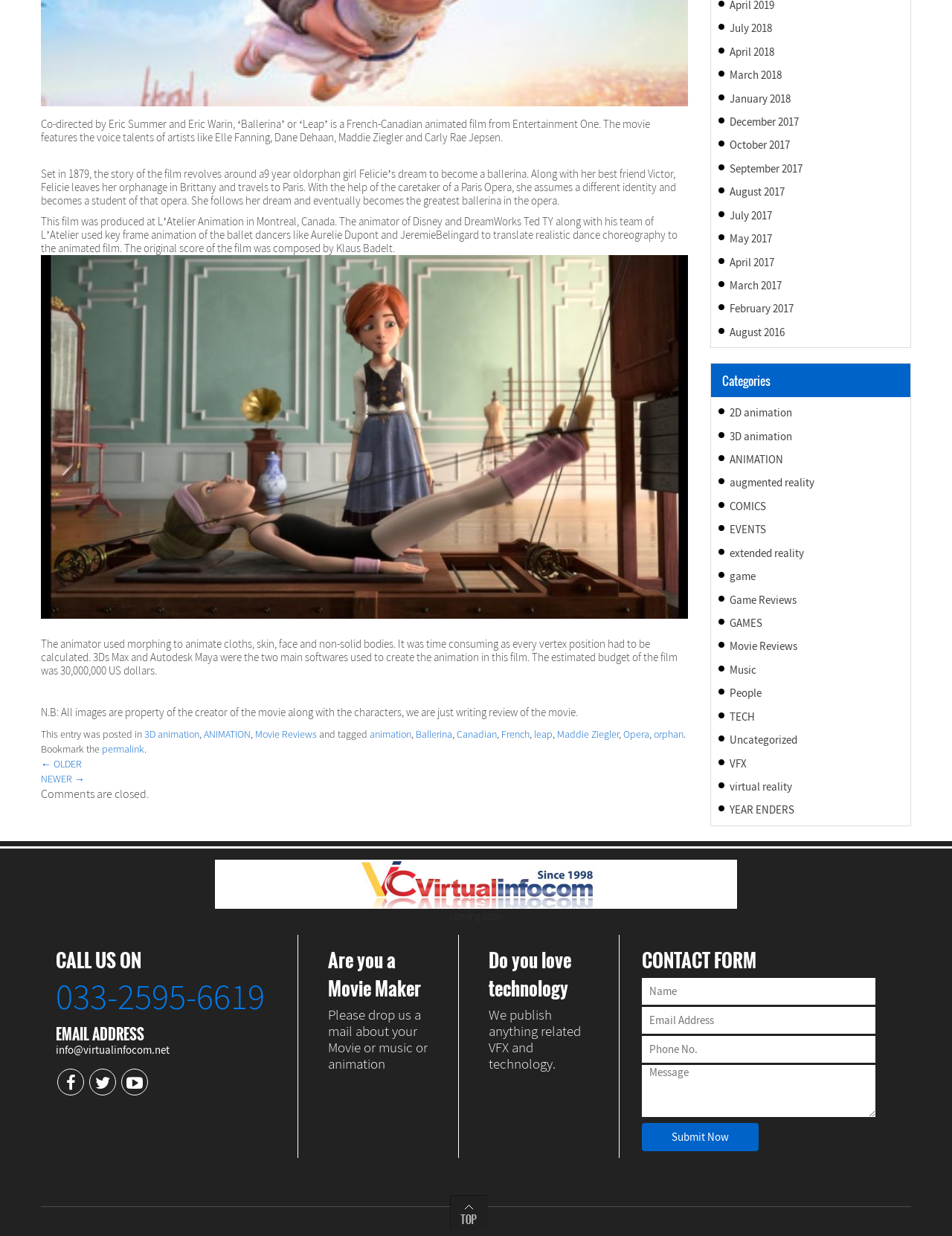Please indicate the bounding box coordinates of the element's region to be clicked to achieve the instruction: "Contact through email". Provide the coordinates as four float numbers between 0 and 1, i.e., [left, top, right, bottom].

[0.059, 0.843, 0.178, 0.855]